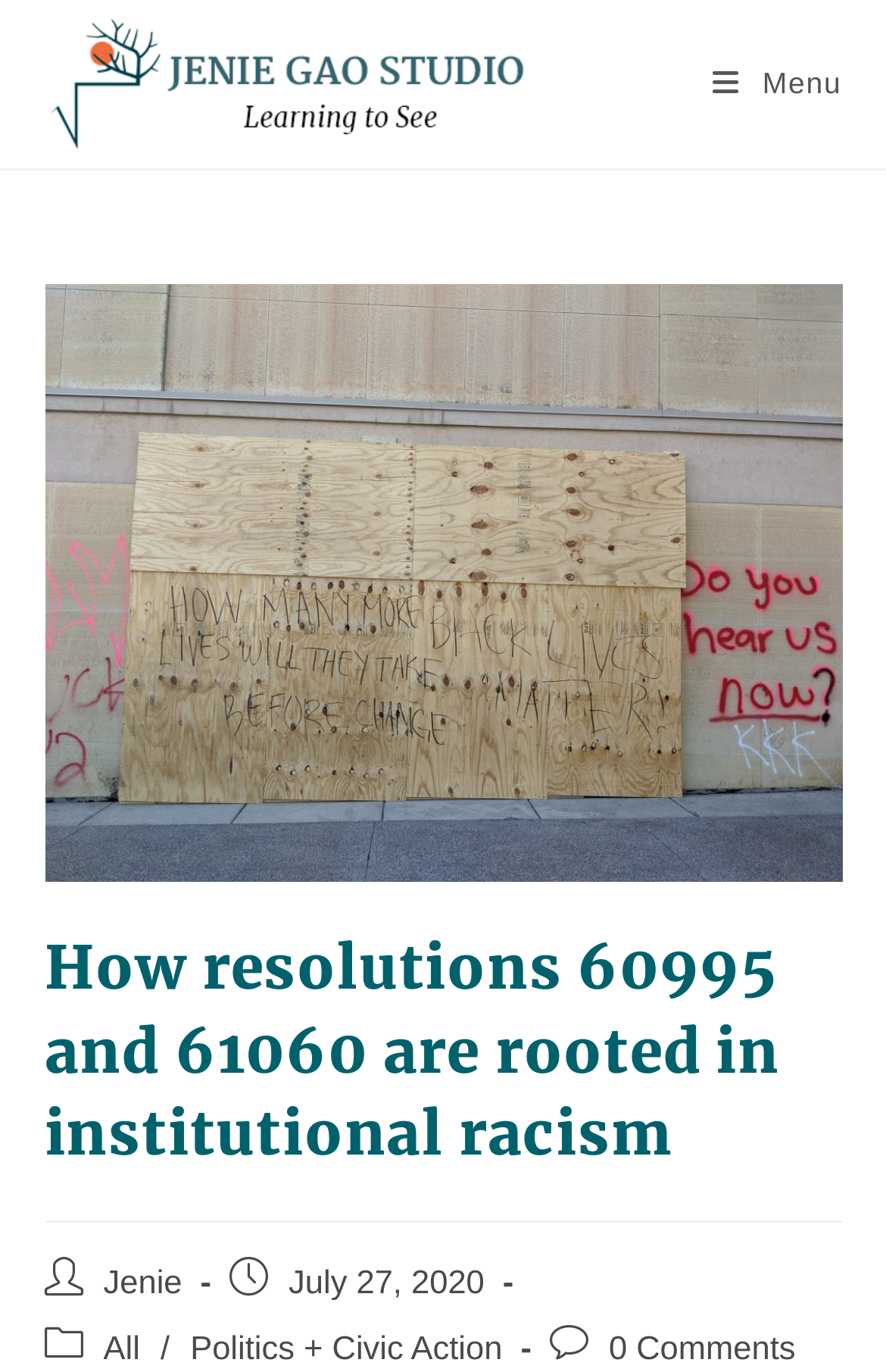What is the category of the post?
Respond to the question with a single word or phrase according to the image.

Politics + Civic Action